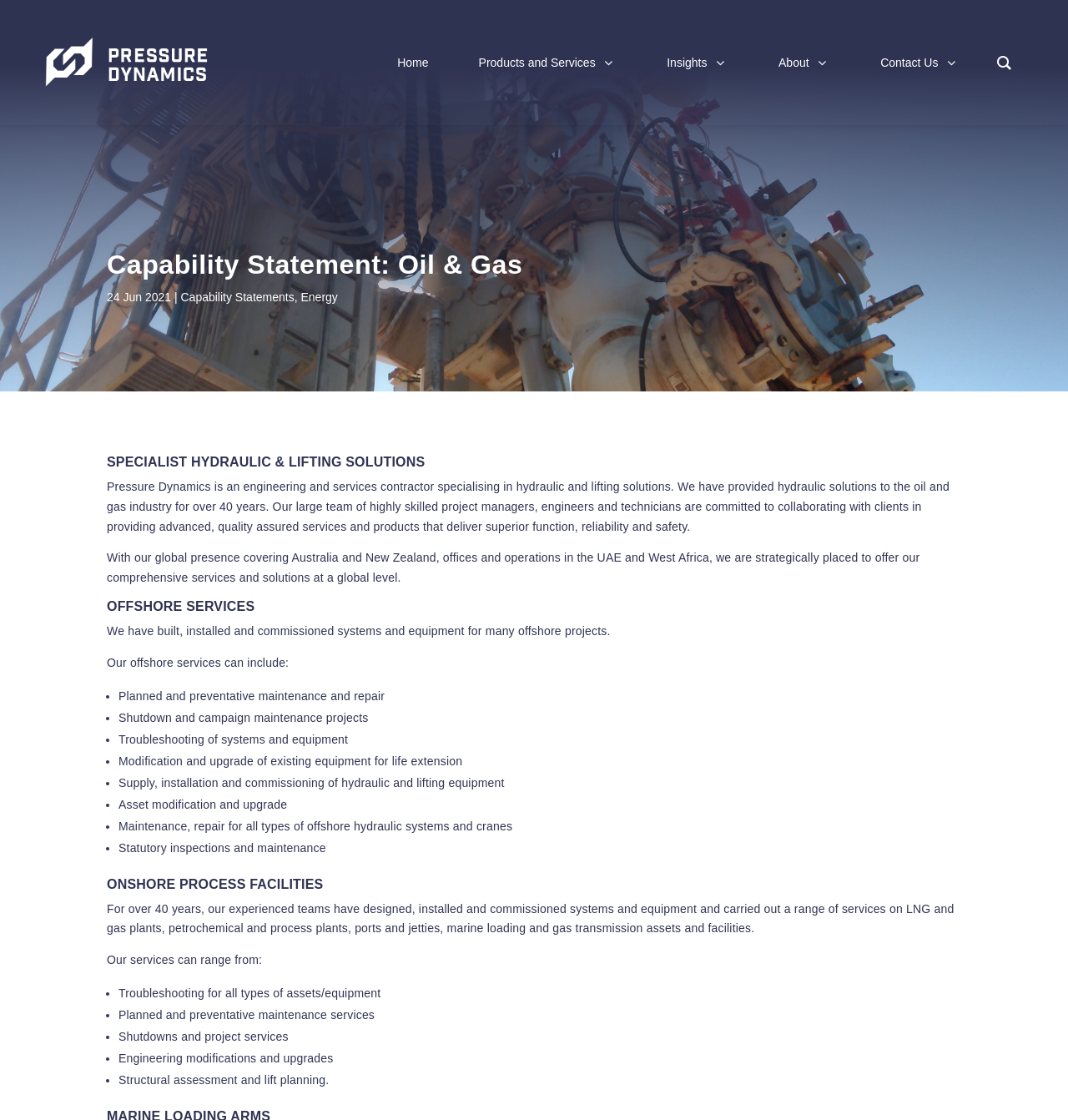Use a single word or phrase to respond to the question:
What is the scope of Pressure Dynamics' services for onshore process facilities?

Design, installation, and commissioning